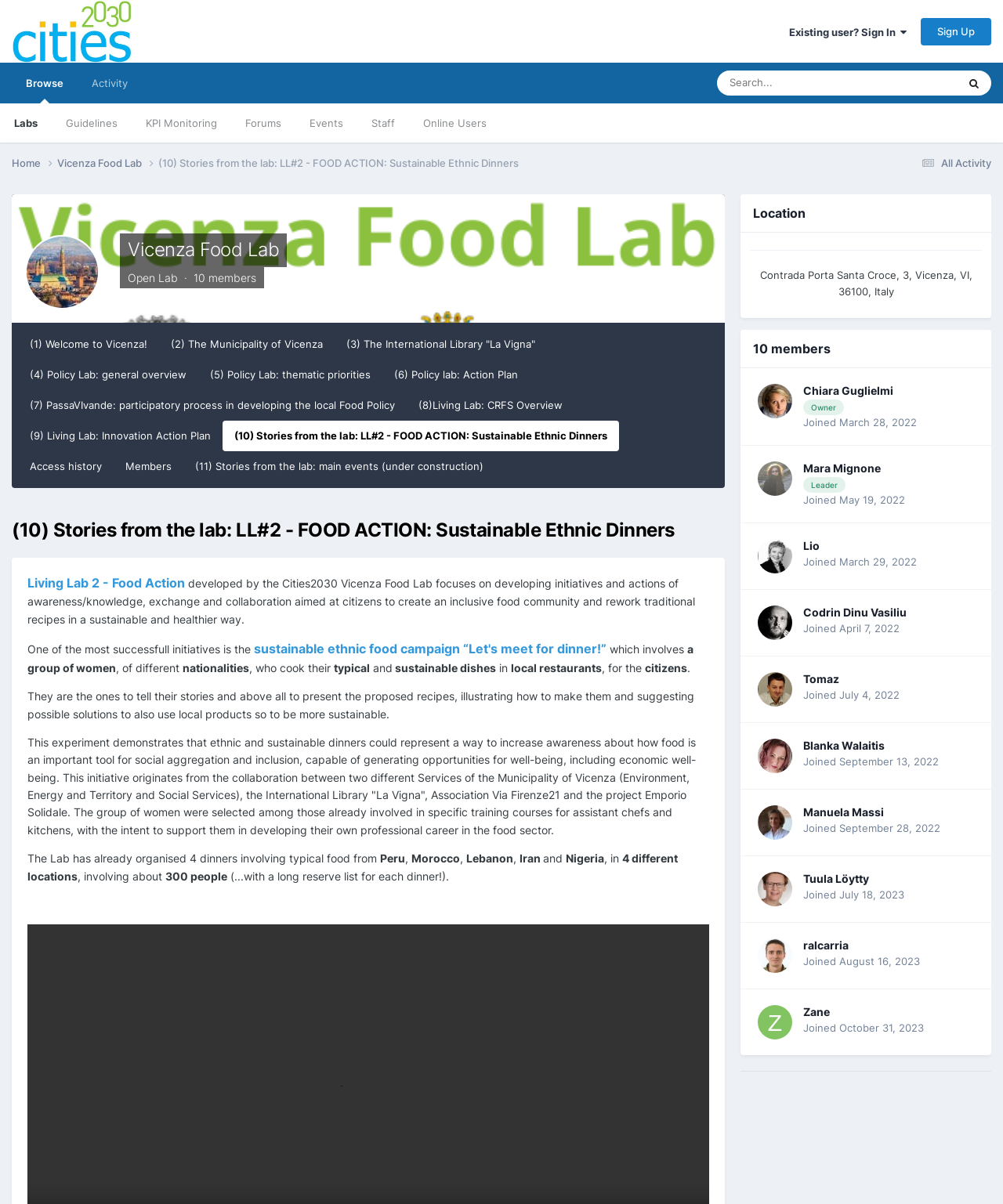Please answer the following question using a single word or phrase: 
What is the location of the event?

Contrada Porta Santa Croce, 3, Vicenza, VI, 36100, Italy